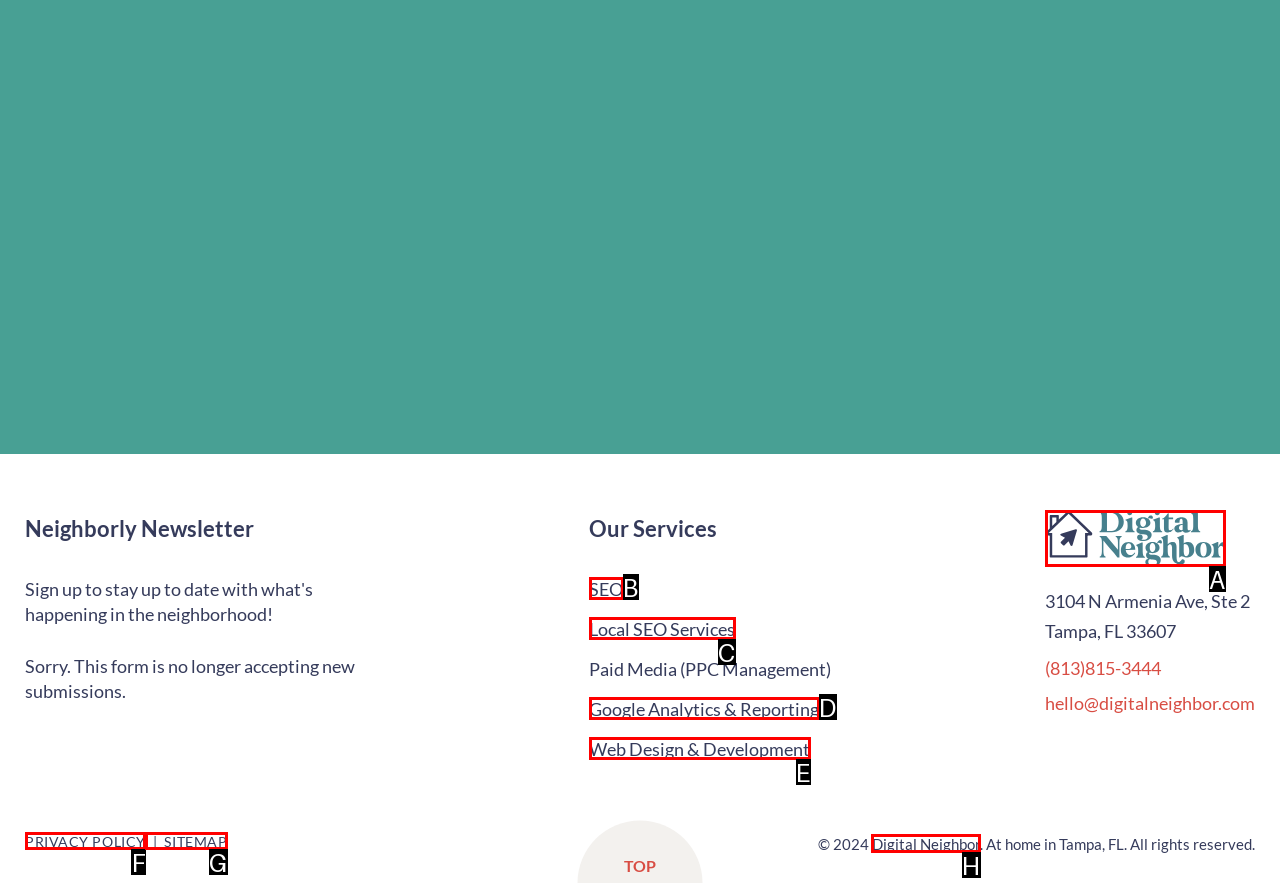Specify which element within the red bounding boxes should be clicked for this task: Click the 'Digital Neighbor' link Respond with the letter of the correct option.

H